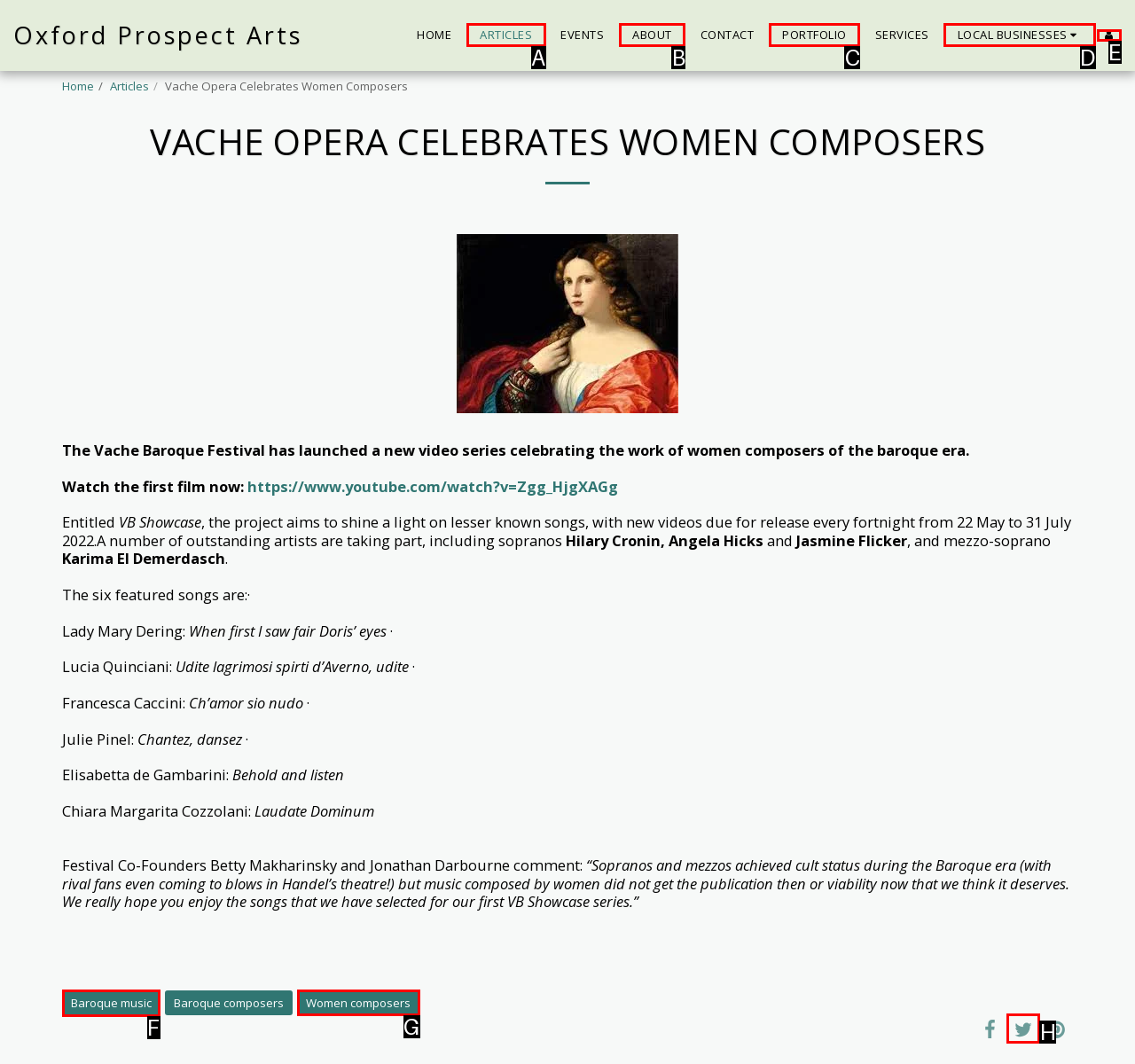Choose the HTML element that should be clicked to achieve this task: Learn more about Baroque music
Respond with the letter of the correct choice.

F